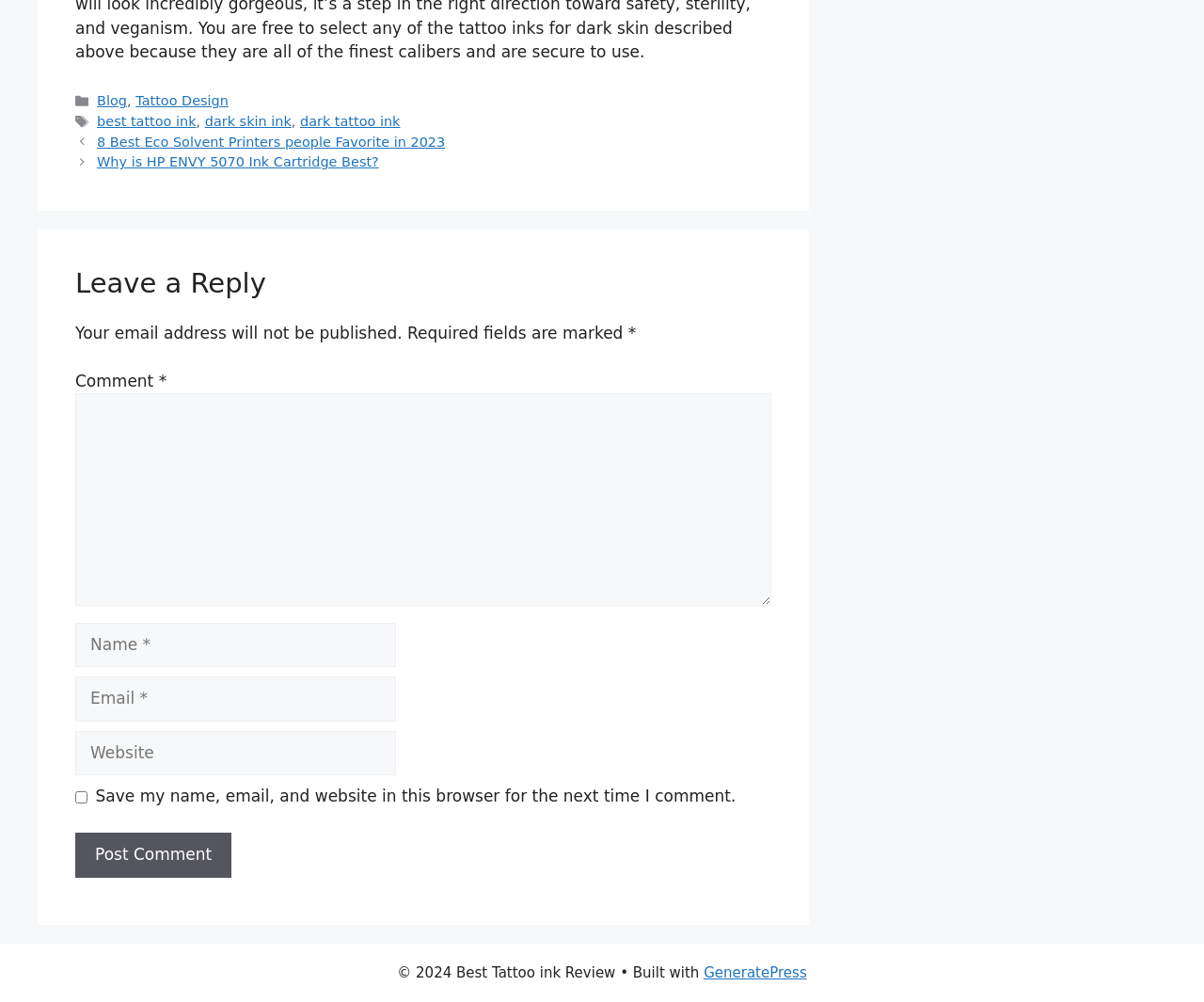Based on the element description Tattoo Design, identify the bounding box of the UI element in the given webpage screenshot. The coordinates should be in the format (top-left x, top-left y, bottom-right x, bottom-right y) and must be between 0 and 1.

[0.113, 0.093, 0.19, 0.108]